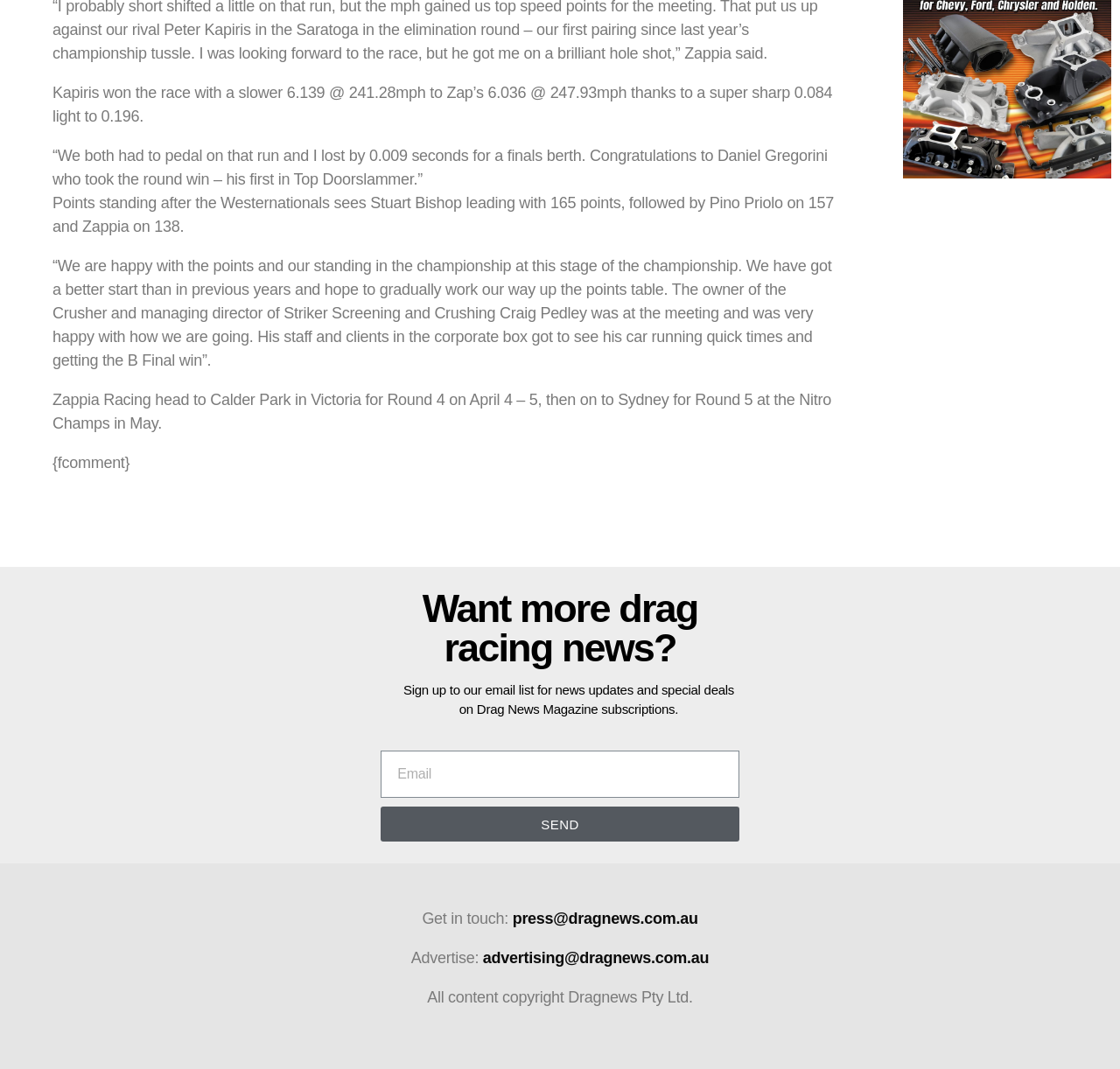Please provide a one-word or short phrase answer to the question:
Who is the managing director of Striker Screening and Crushing?

Craig Pedley